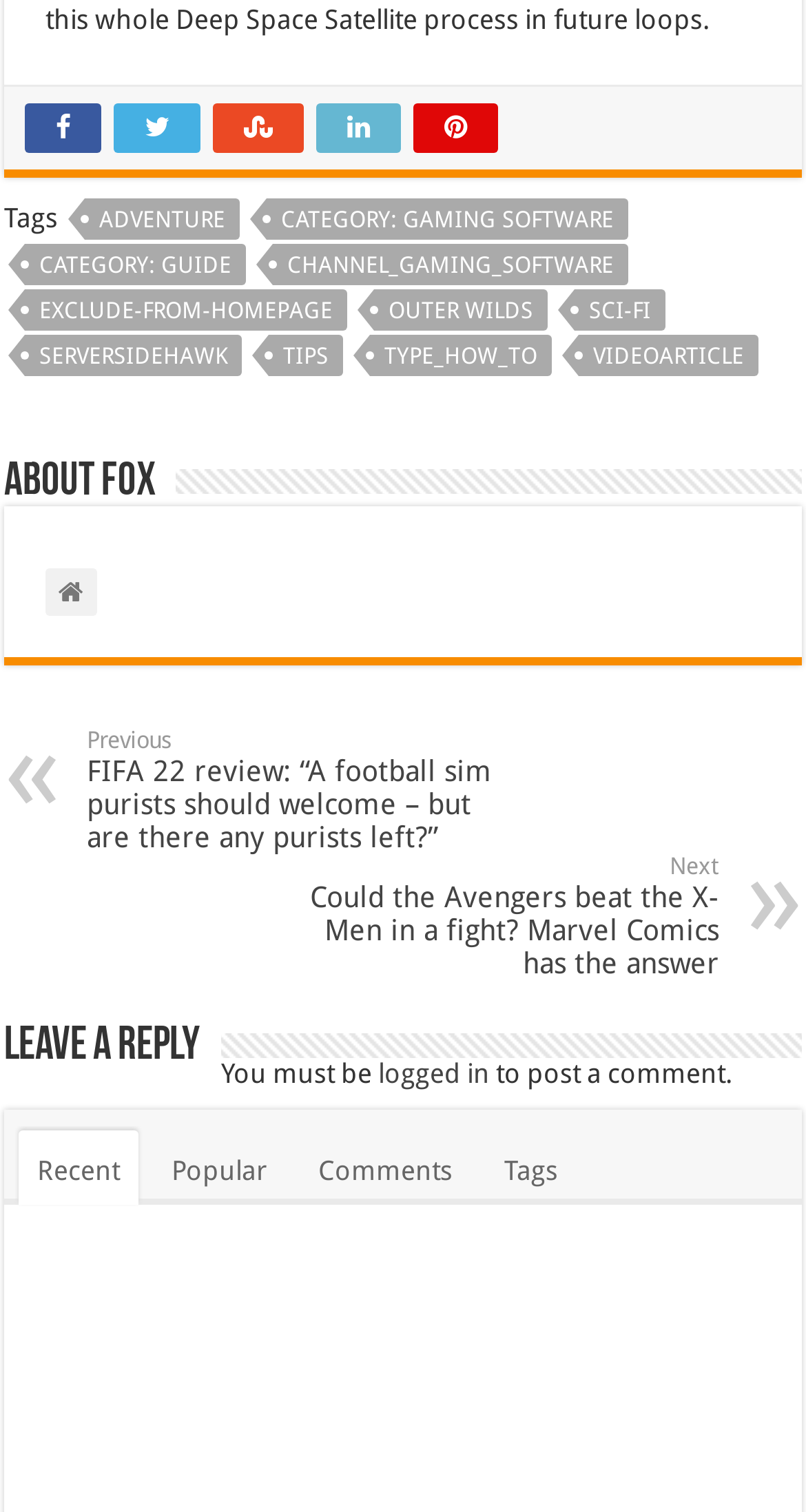Using the description "exclude-from-homepage", locate and provide the bounding box of the UI element.

[0.031, 0.192, 0.431, 0.219]